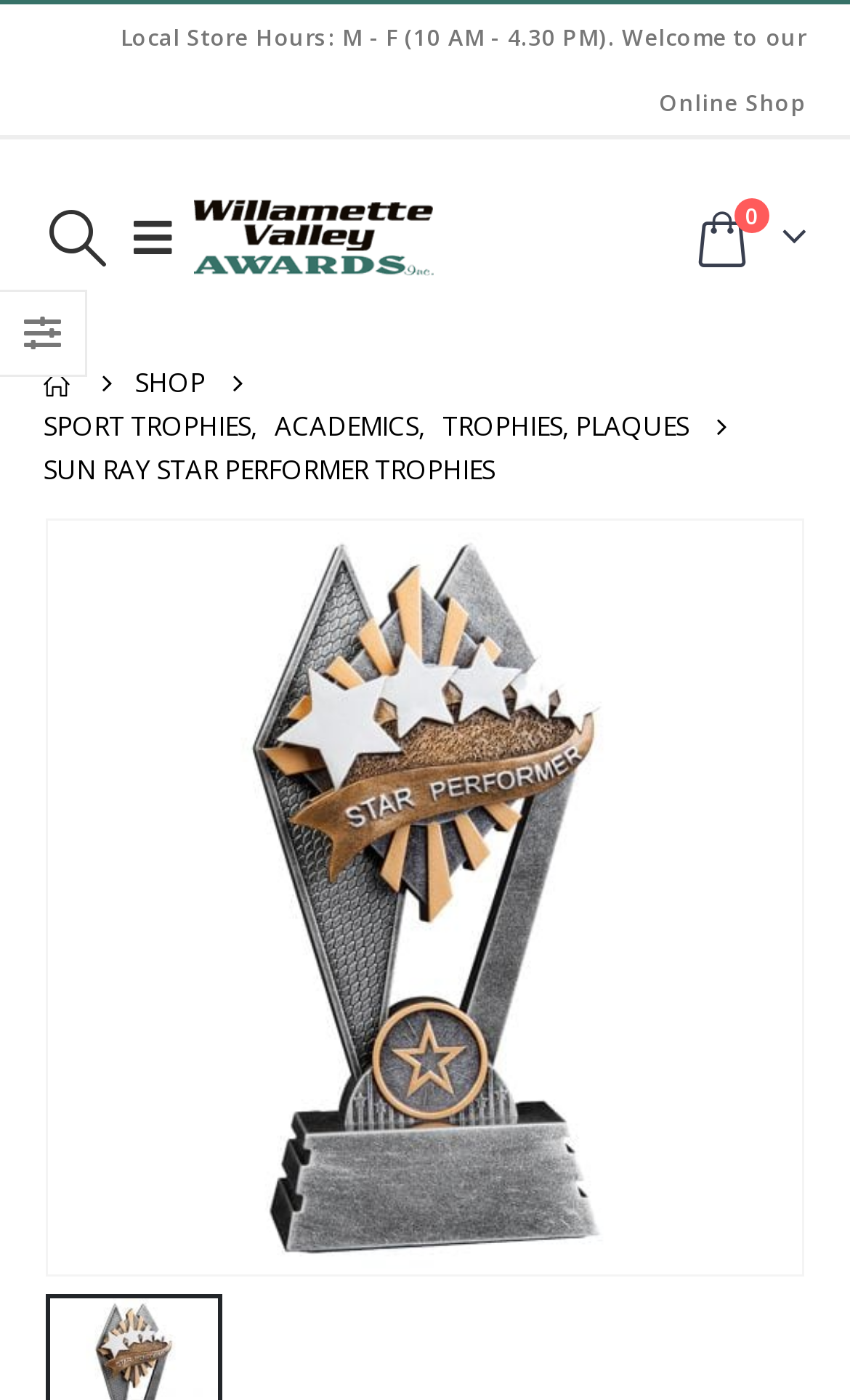What is the name of the online shop?
Please give a well-detailed answer to the question.

I found the name of the online shop by looking at the link element with the text 'Willamette Valley Awards' which is located at the top of the webpage, indicating that it is the title of the online shop.